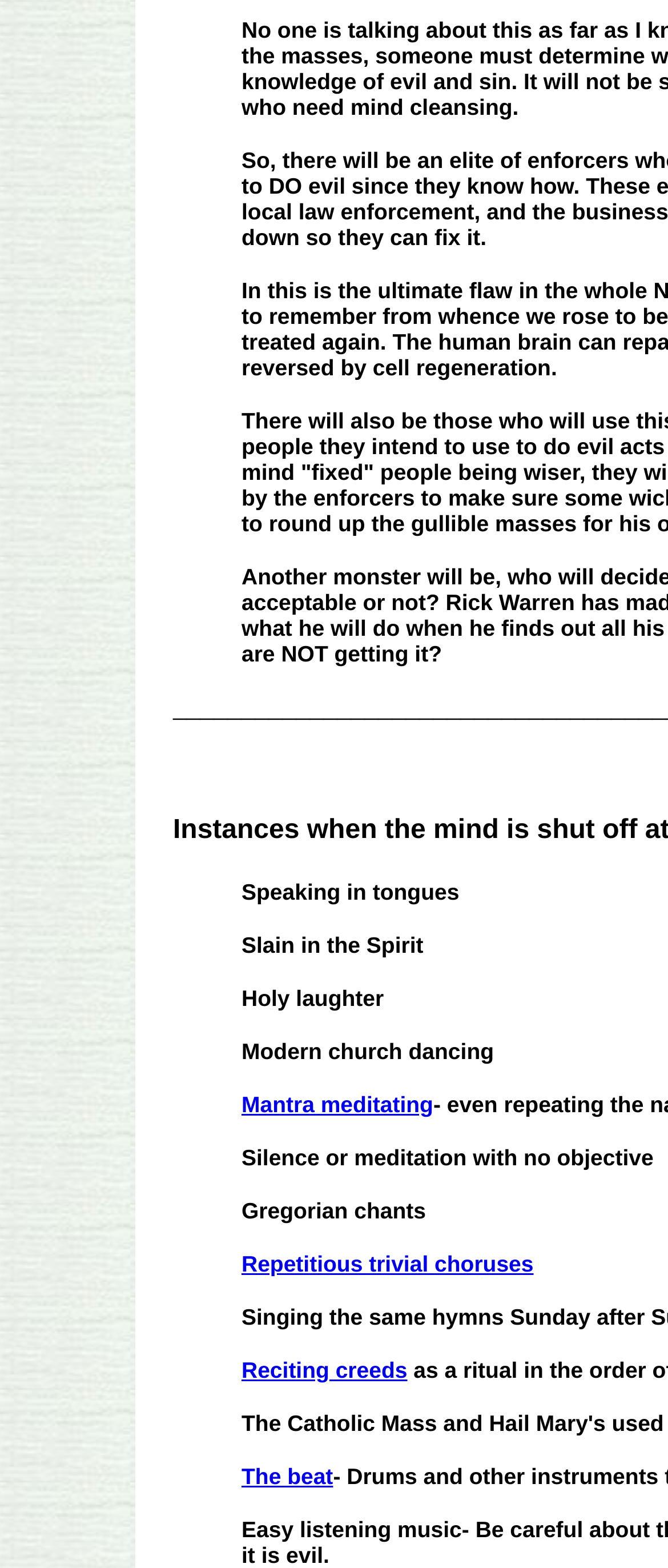Provide the bounding box coordinates of the HTML element this sentence describes: "Repetitious trivial choruses". The bounding box coordinates consist of four float numbers between 0 and 1, i.e., [left, top, right, bottom].

[0.362, 0.797, 0.799, 0.814]